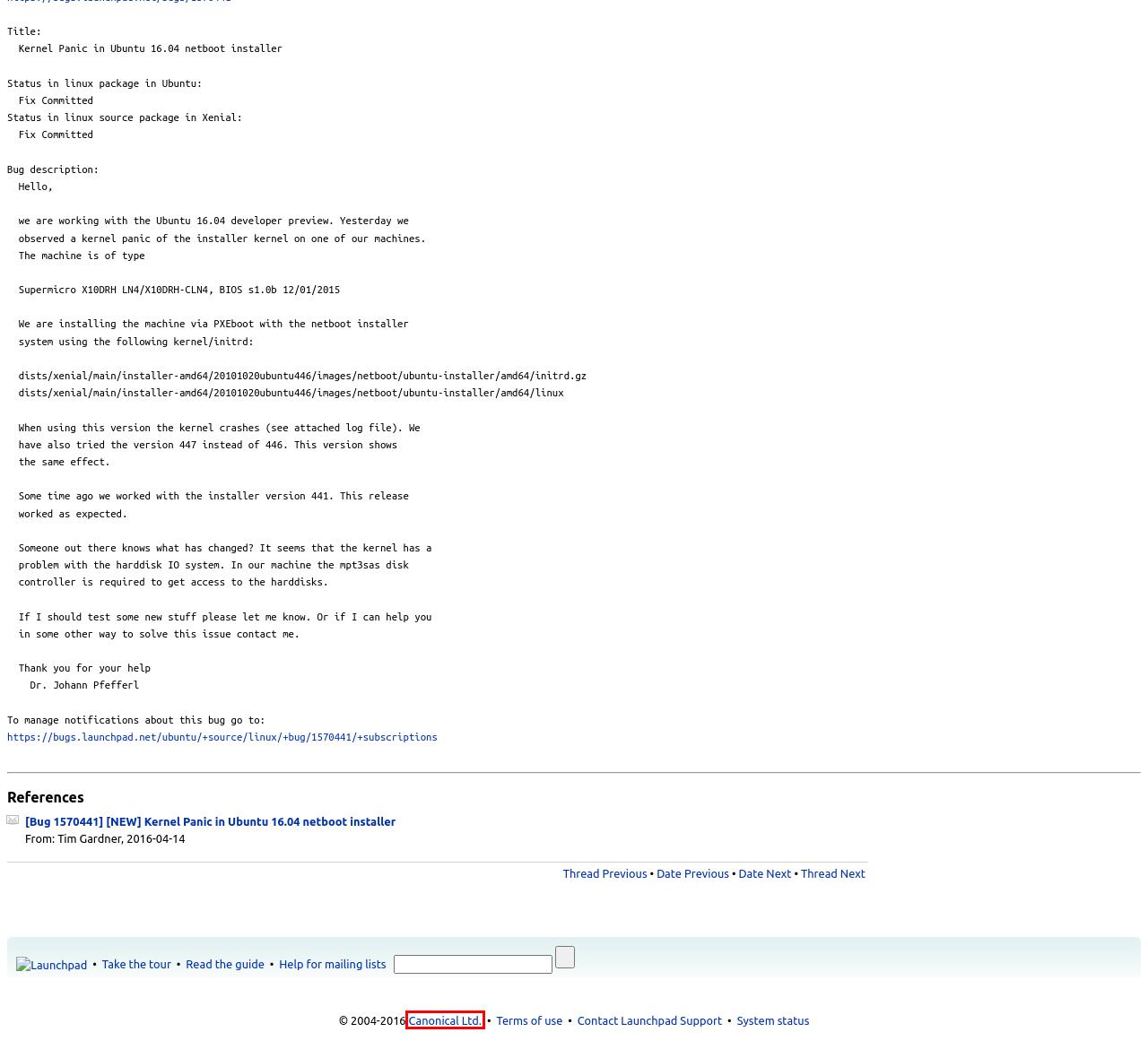Examine the screenshot of the webpage, noting the red bounding box around a UI element. Pick the webpage description that best matches the new page after the element in the red bounding box is clicked. Here are the candidates:
A. Legal - Launchpad Help
B. Launchpad
C. Launchpad tour
D. FrontPage - Launchpad Help
E. Kernel Packages in Launchpad
F. Canonical | Trusted open source for enterprises
G. Teams/MailingLists - Launchpad Help
H. OpenID transaction in progress

F